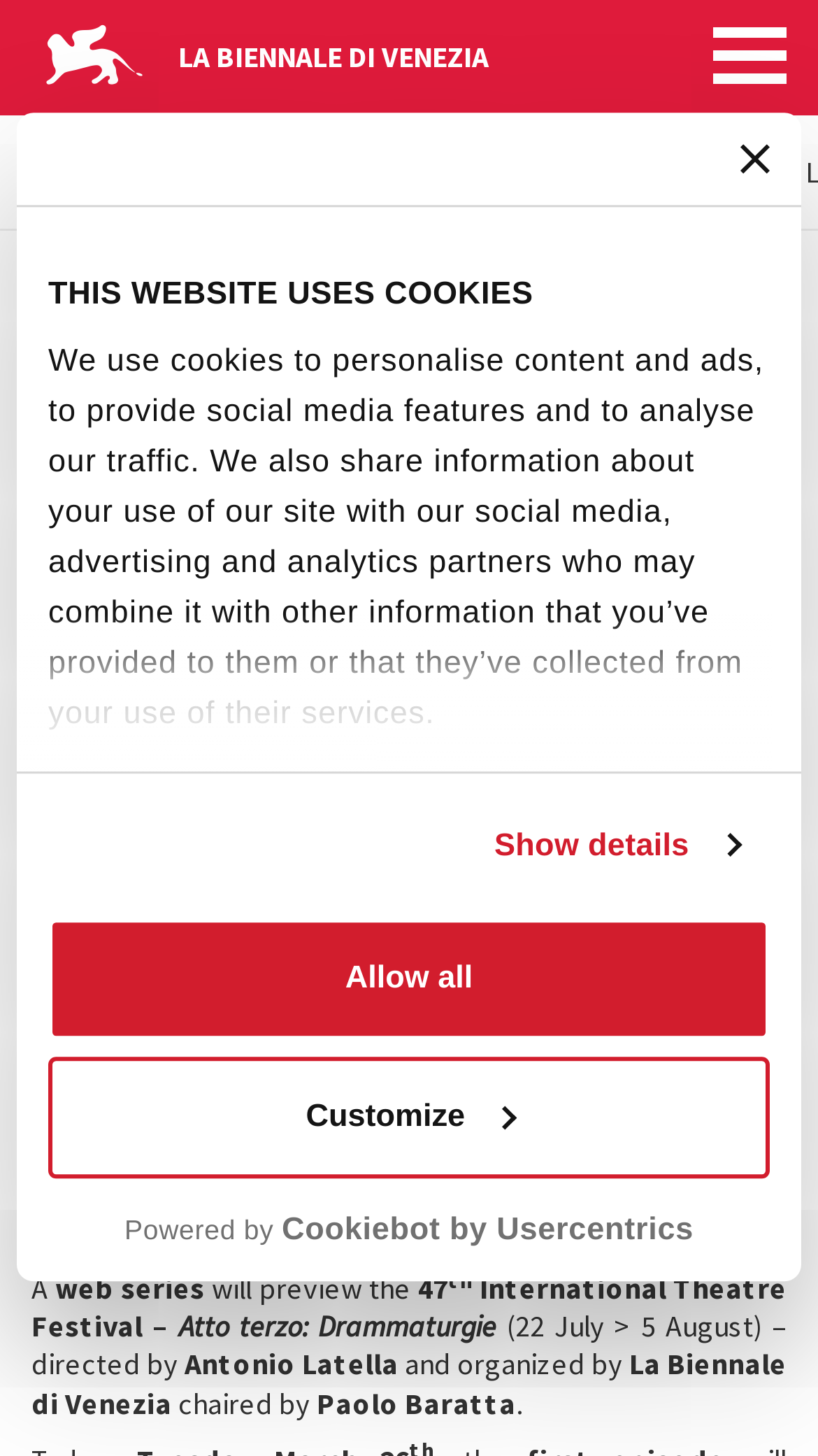Provide a brief response to the question below using a single word or phrase: 
What is the name of the director of the festival?

Antonio Latella